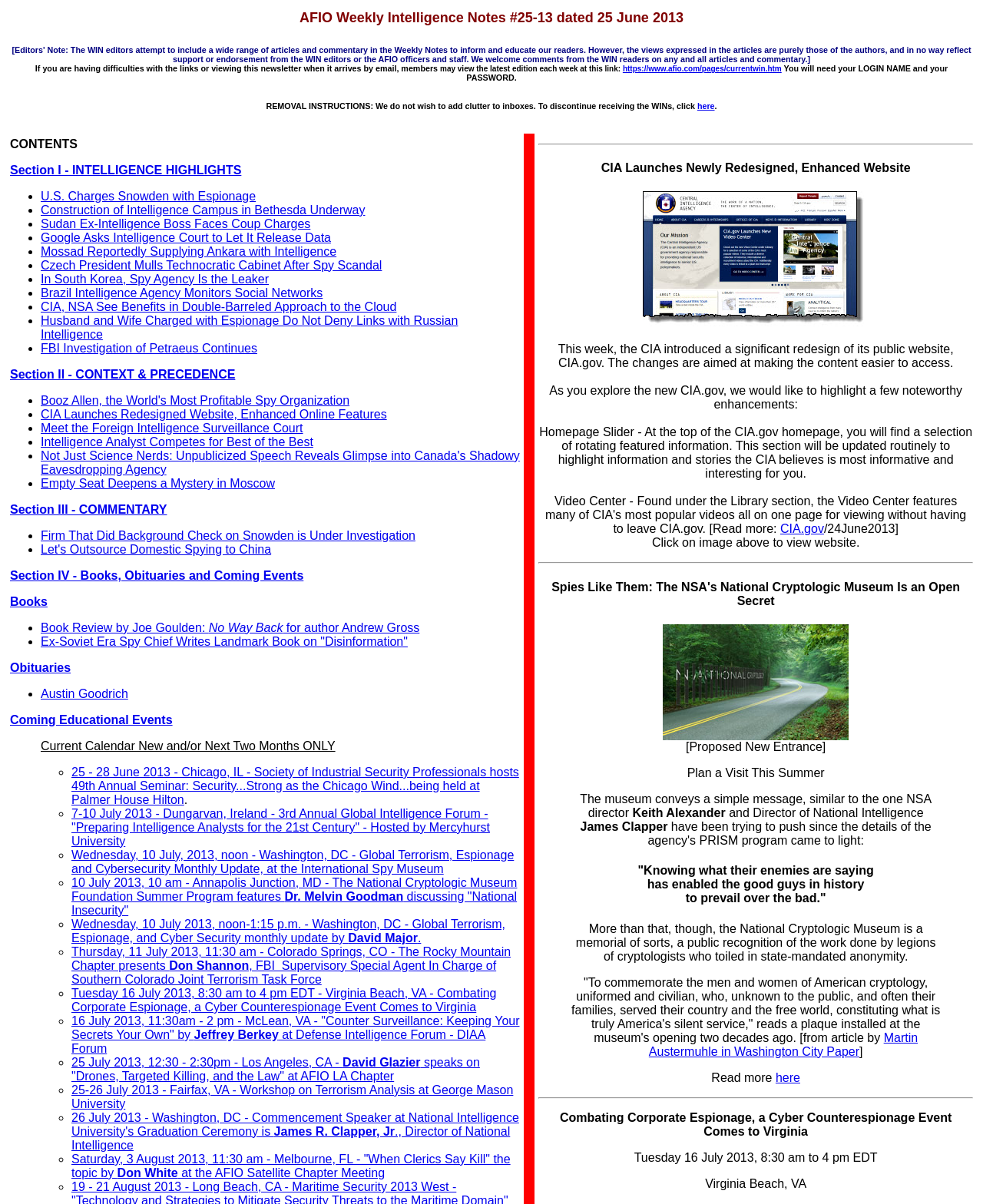Determine the bounding box coordinates for the area that should be clicked to carry out the following instruction: "Register for the 3rd Annual Global Intelligence Forum".

[0.073, 0.67, 0.498, 0.704]